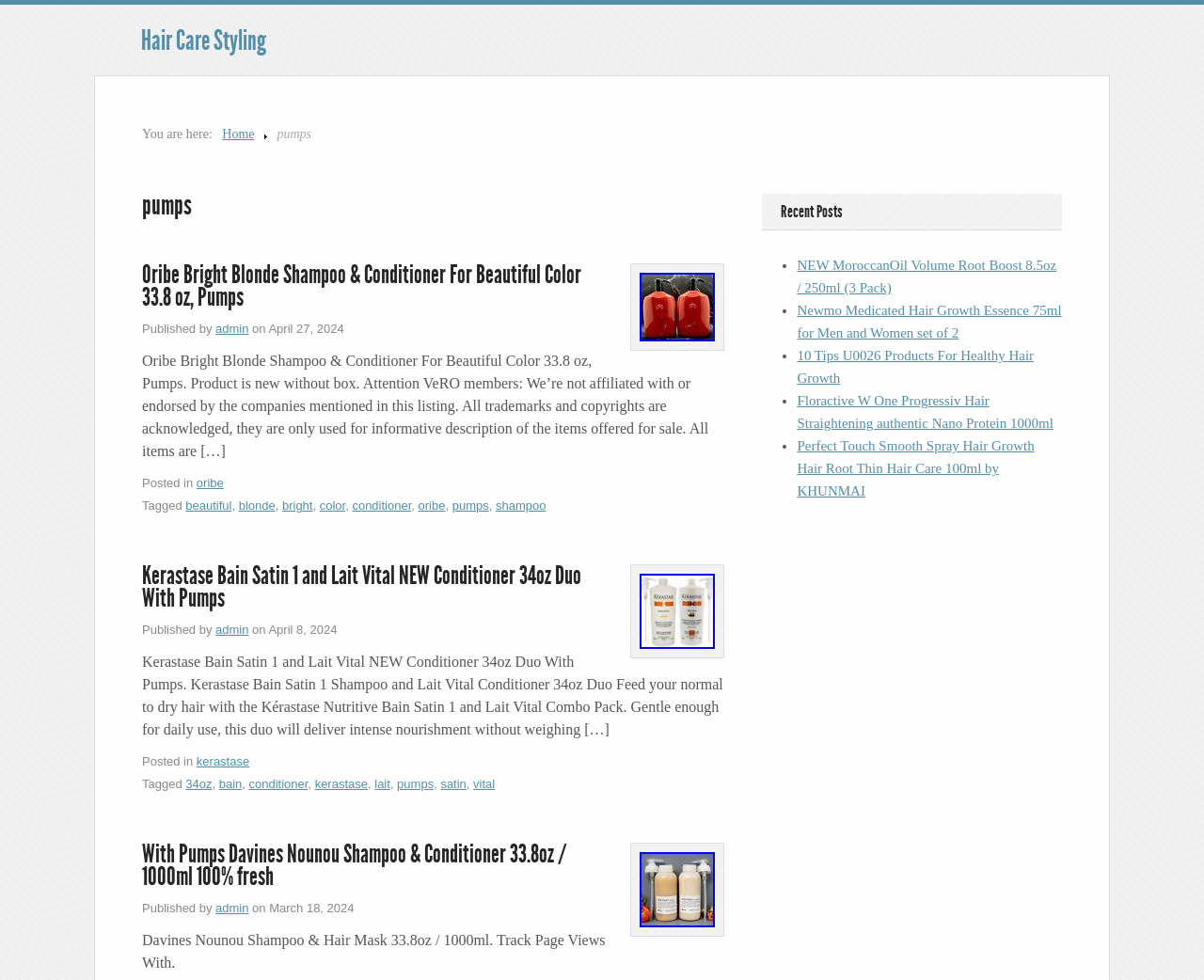Using the provided description: "Hair Care Styling", find the bounding box coordinates of the corresponding UI element. The output should be four float numbers between 0 and 1, in the format [left, top, right, bottom].

[0.117, 0.025, 0.221, 0.058]